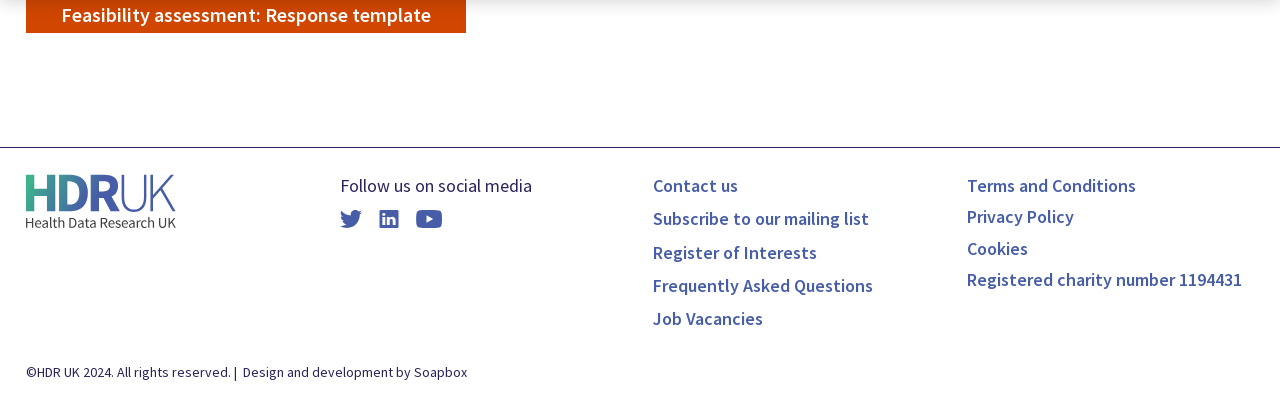Identify the bounding box coordinates of the region that should be clicked to execute the following instruction: "Subscribe to our mailing list".

[0.51, 0.509, 0.679, 0.567]